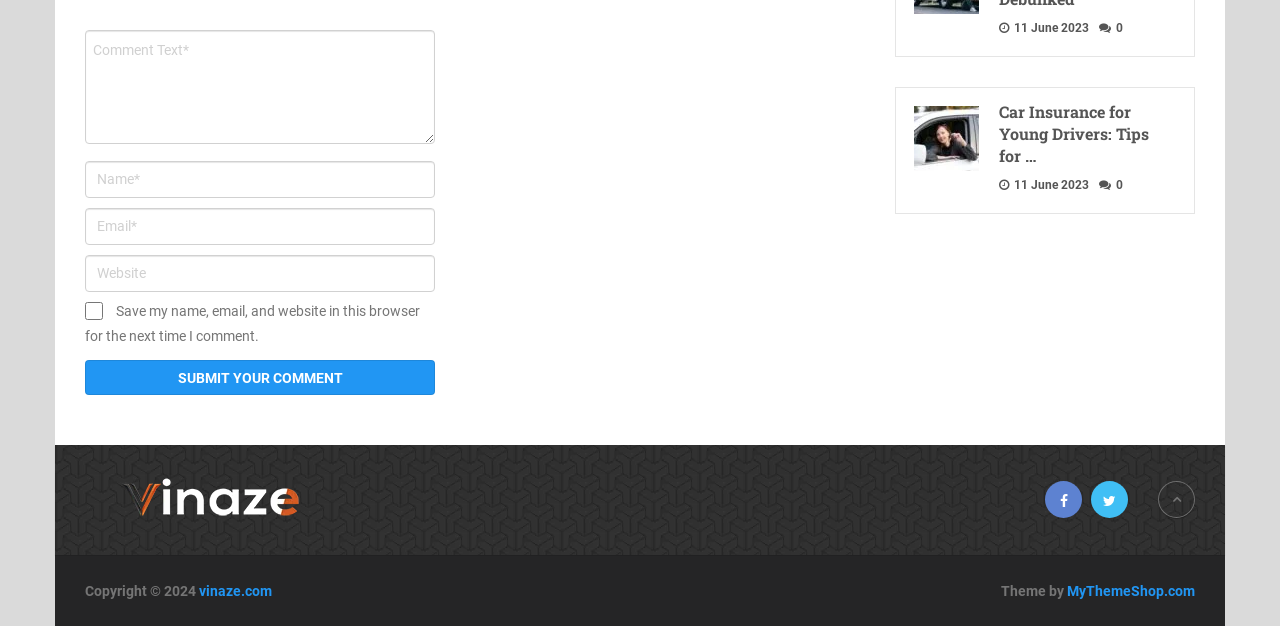Identify the bounding box coordinates for the UI element mentioned here: "MyThemeShop.com". Provide the coordinates as four float values between 0 and 1, i.e., [left, top, right, bottom].

[0.834, 0.931, 0.934, 0.956]